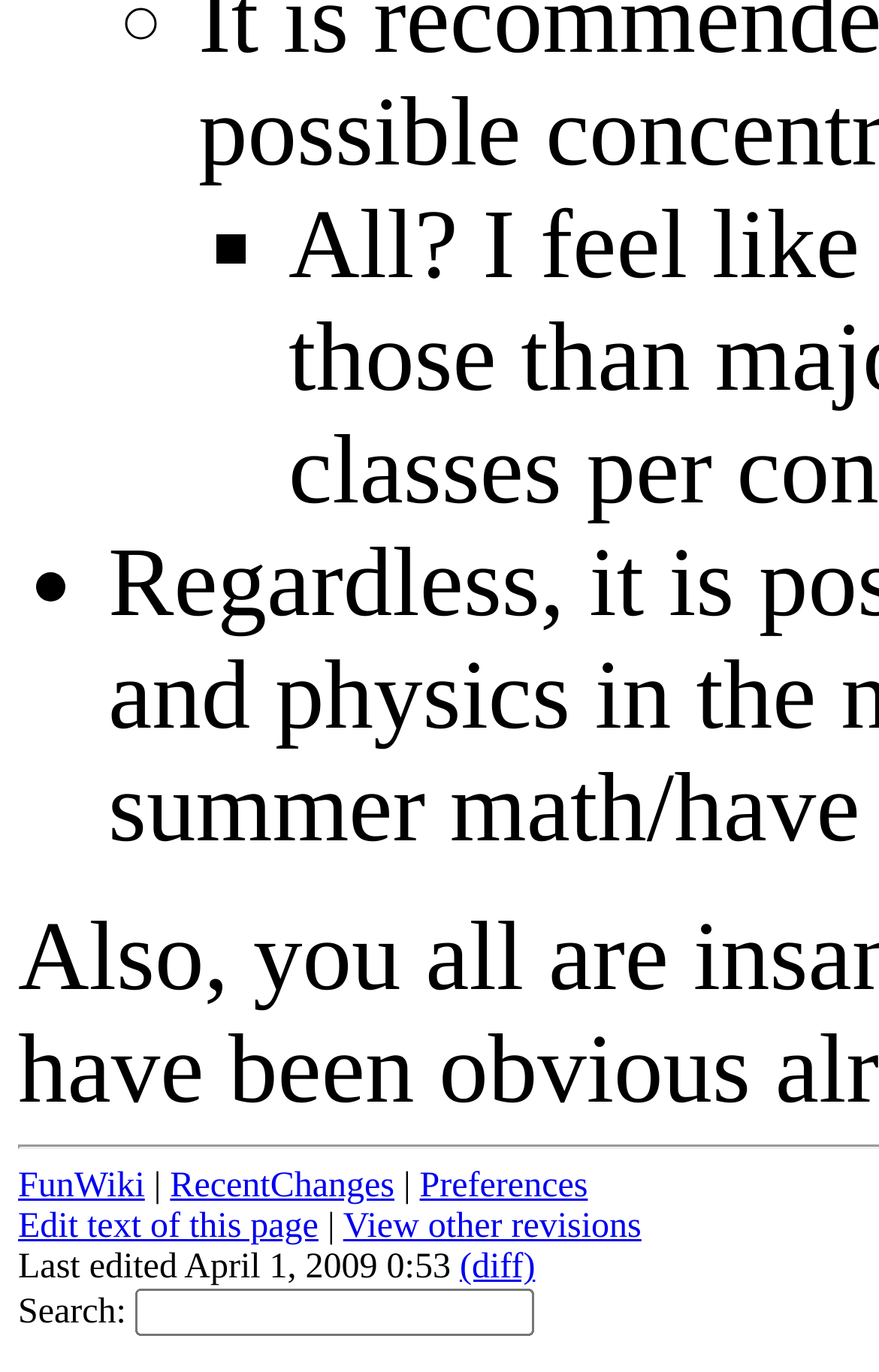What is the function of the '(diff)' link?
Provide a fully detailed and comprehensive answer to the question.

I inferred the function of the '(diff)' link by looking at its location and the surrounding text. The link is located next to the timestamp of the last edit, and its text suggests that it is used to view the differences between versions of the page.